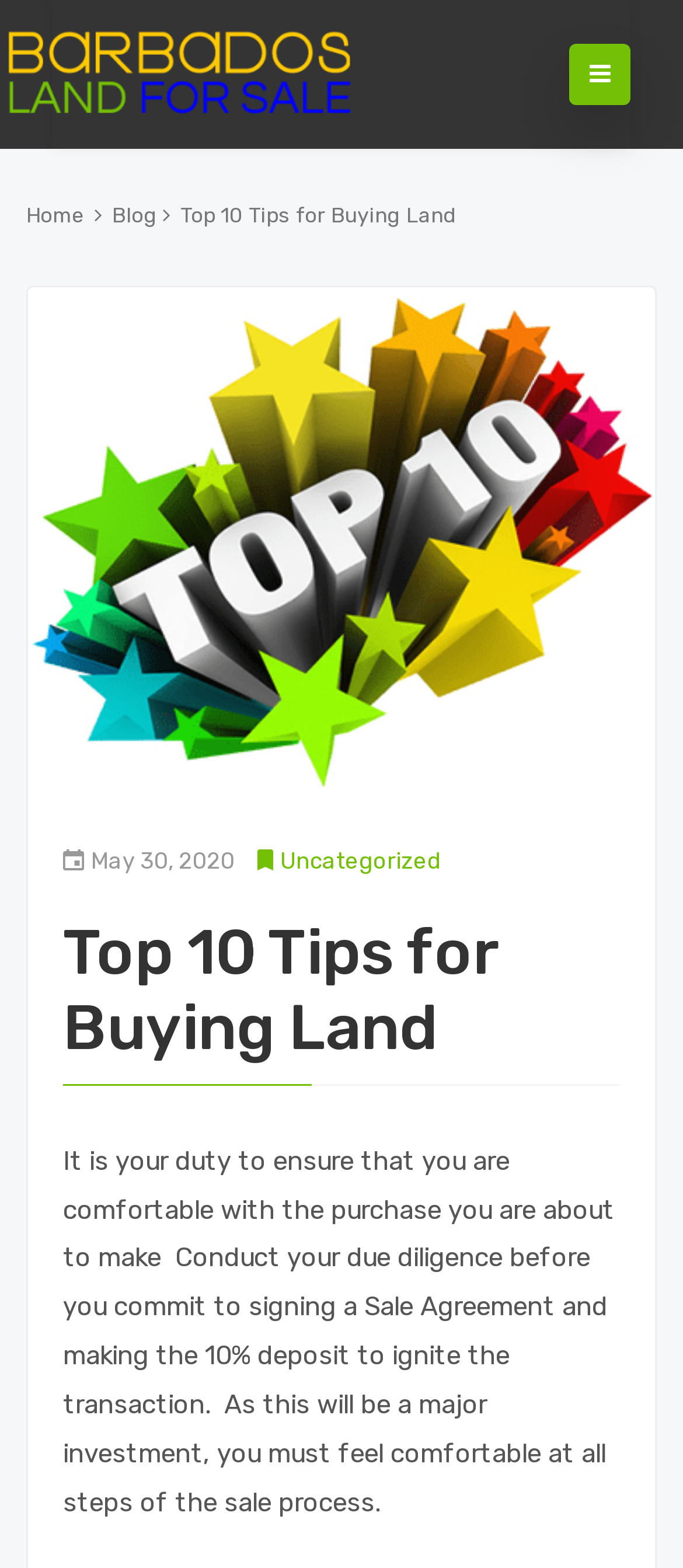What is the category of the latest article?
Craft a detailed and extensive response to the question.

I found the category of the latest article by looking at the link 'Uncategorized' which is located below the date 'May 30, 2020'.